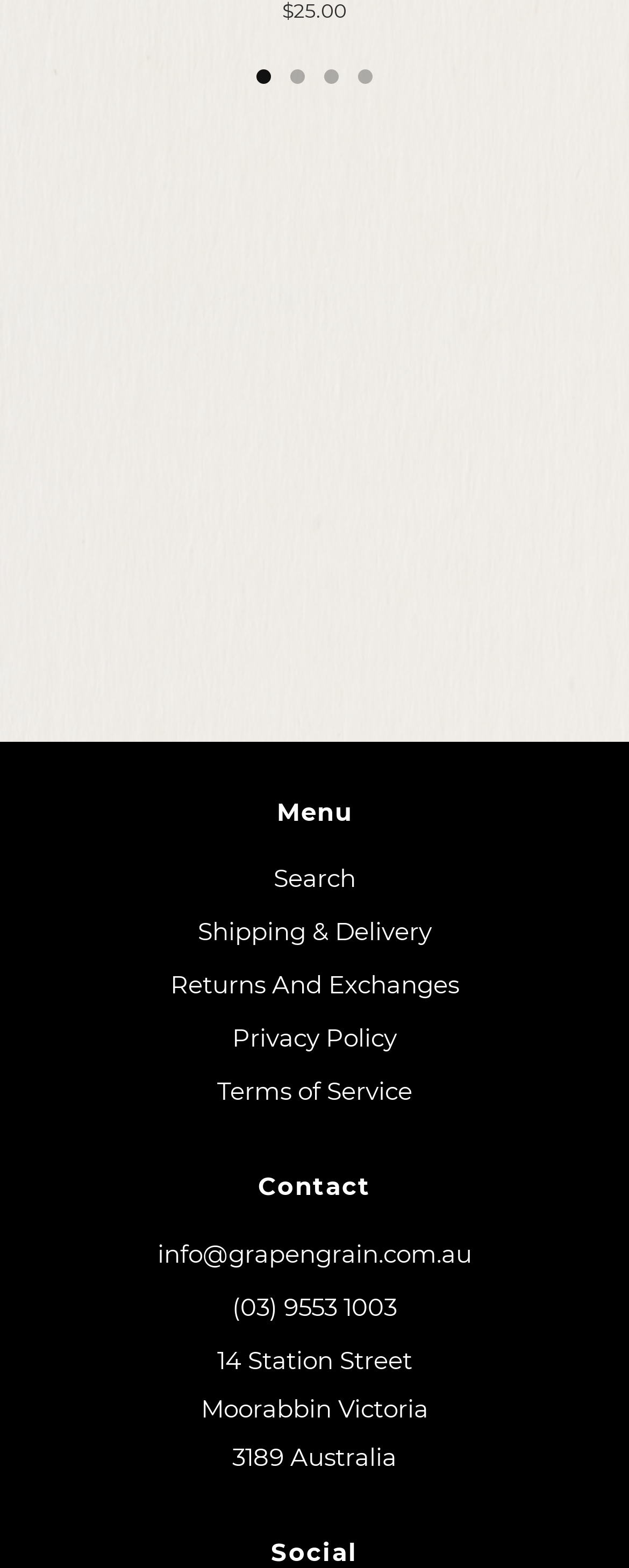Predict the bounding box coordinates for the UI element described as: "Shipping & Delivery". The coordinates should be four float numbers between 0 and 1, presented as [left, top, right, bottom].

[0.314, 0.584, 0.686, 0.604]